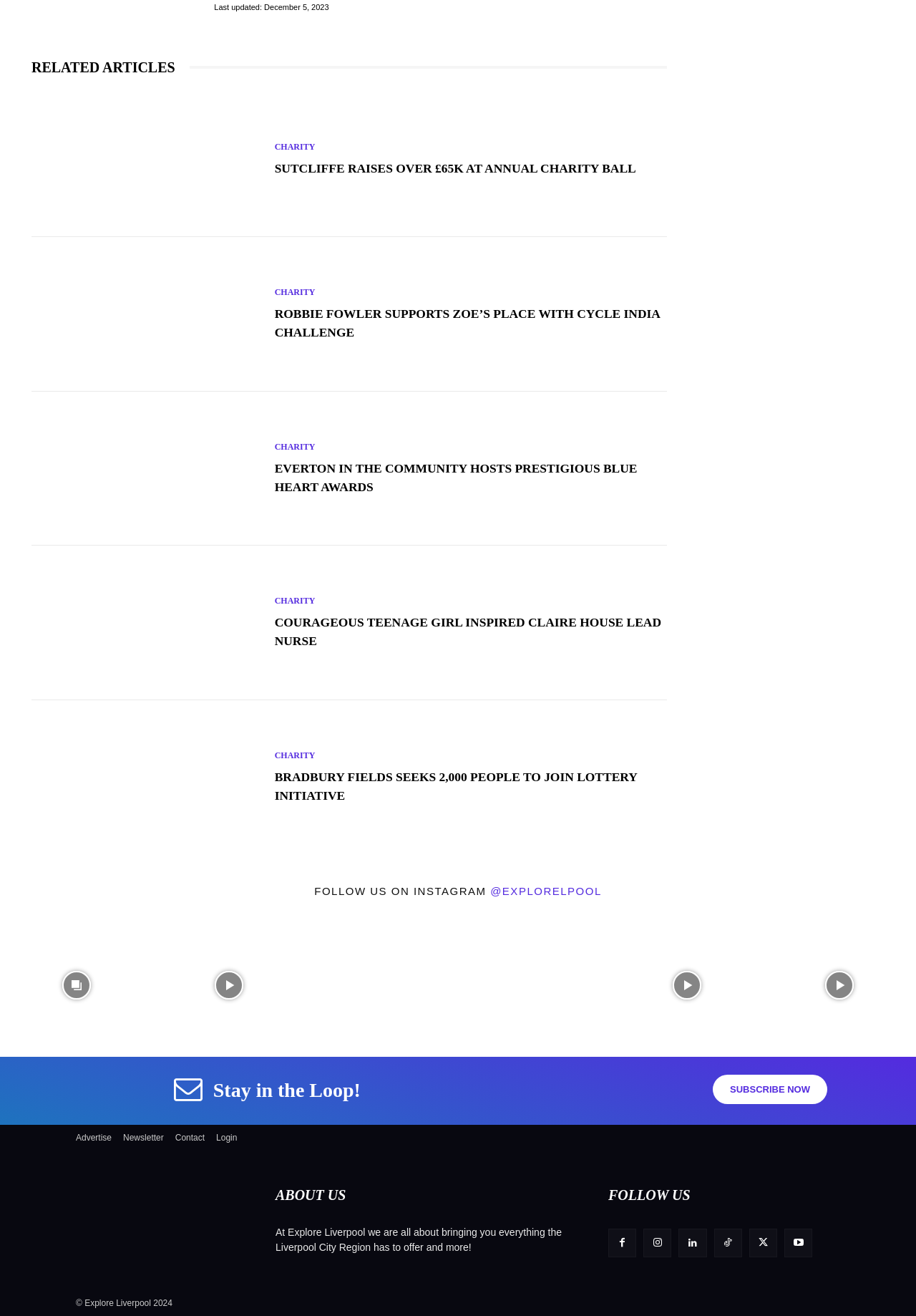Pinpoint the bounding box coordinates of the element to be clicked to execute the instruction: "Subscribe to the newsletter".

[0.778, 0.817, 0.903, 0.839]